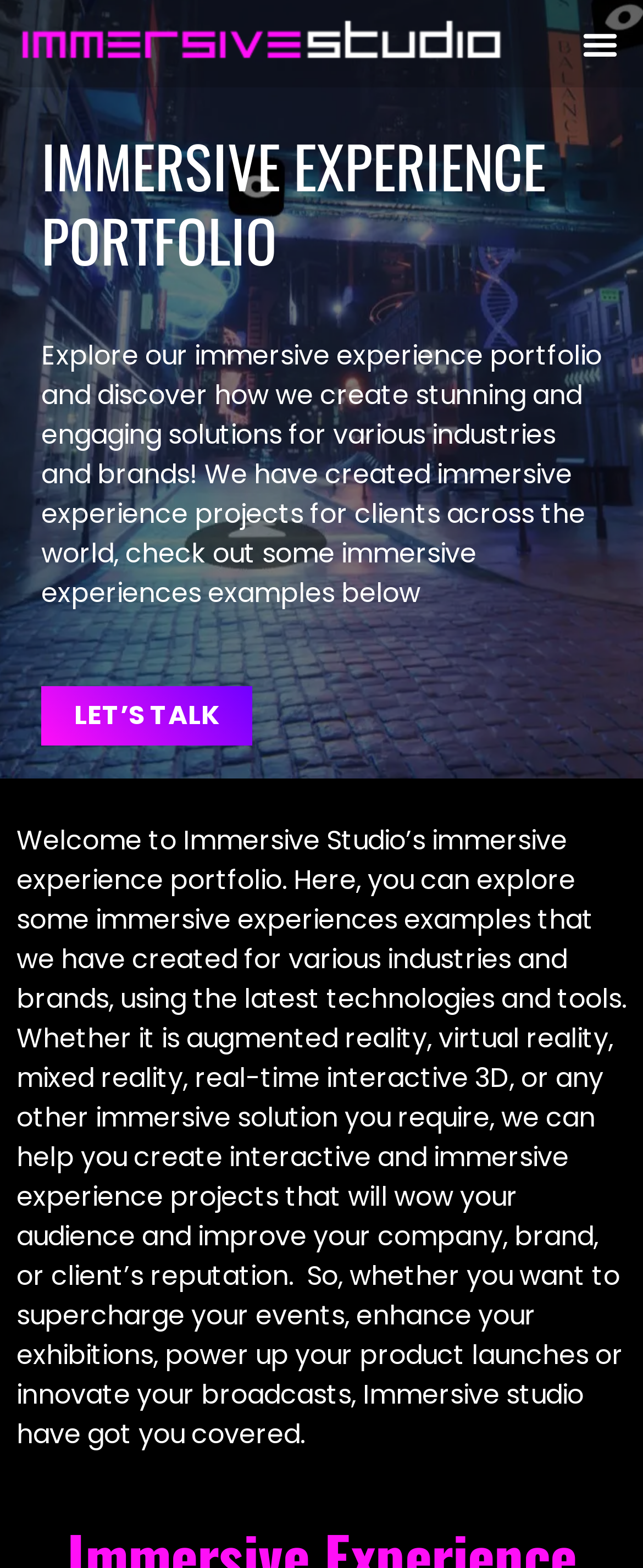Answer the question below in one word or phrase:
What is the purpose of the 'LET’S TALK' button?

To contact the company